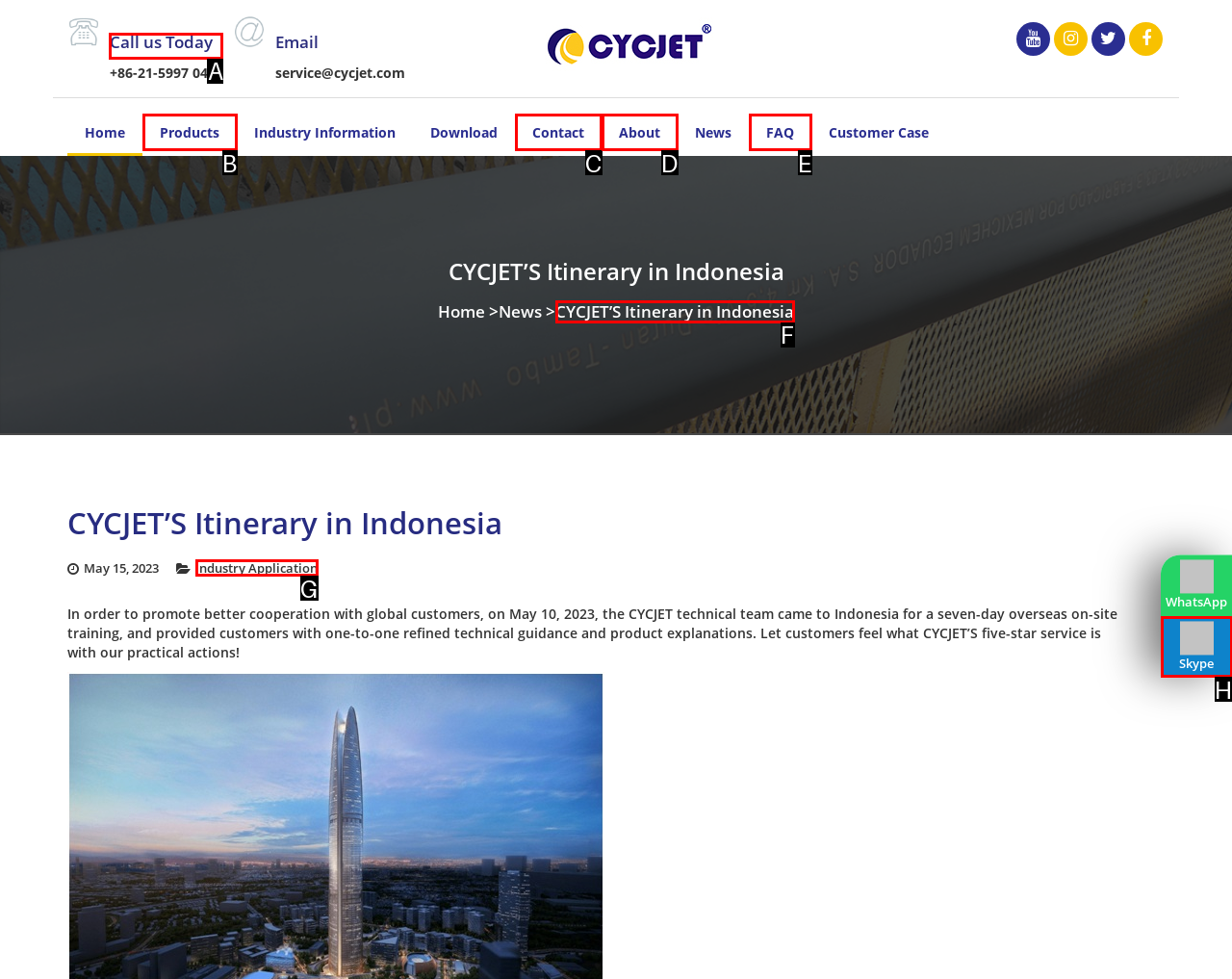Select the proper HTML element to perform the given task: Call us today Answer with the corresponding letter from the provided choices.

A